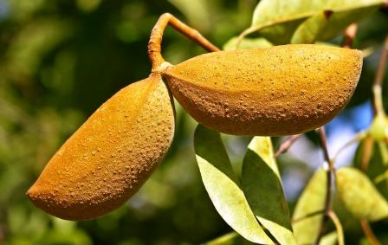Explain what is happening in the image with as much detail as possible.

The image showcases the distinctive fruits of the Diplorhynchus condylocarpon, commonly known as the wild rubber tree. The fruits are characterized by their woody texture and unique shape, resembling paired, curved structures that may look like horns or hooked beaks. This eye-catching feature is a significant aspect of its identification. Surrounding foliage hints at its natural habitat, where this tree flourishes. 

The Diplorhynchus condylocarpon is known for its latex-producing capabilities, which can be observed as a natural defense mechanism against herbivores. This species thrives in the specific ecological conditions found in its native regions of Africa, particularly in areas like Zimbabwe. Such characteristics highlight its importance in both botanical research and local ecosystems.